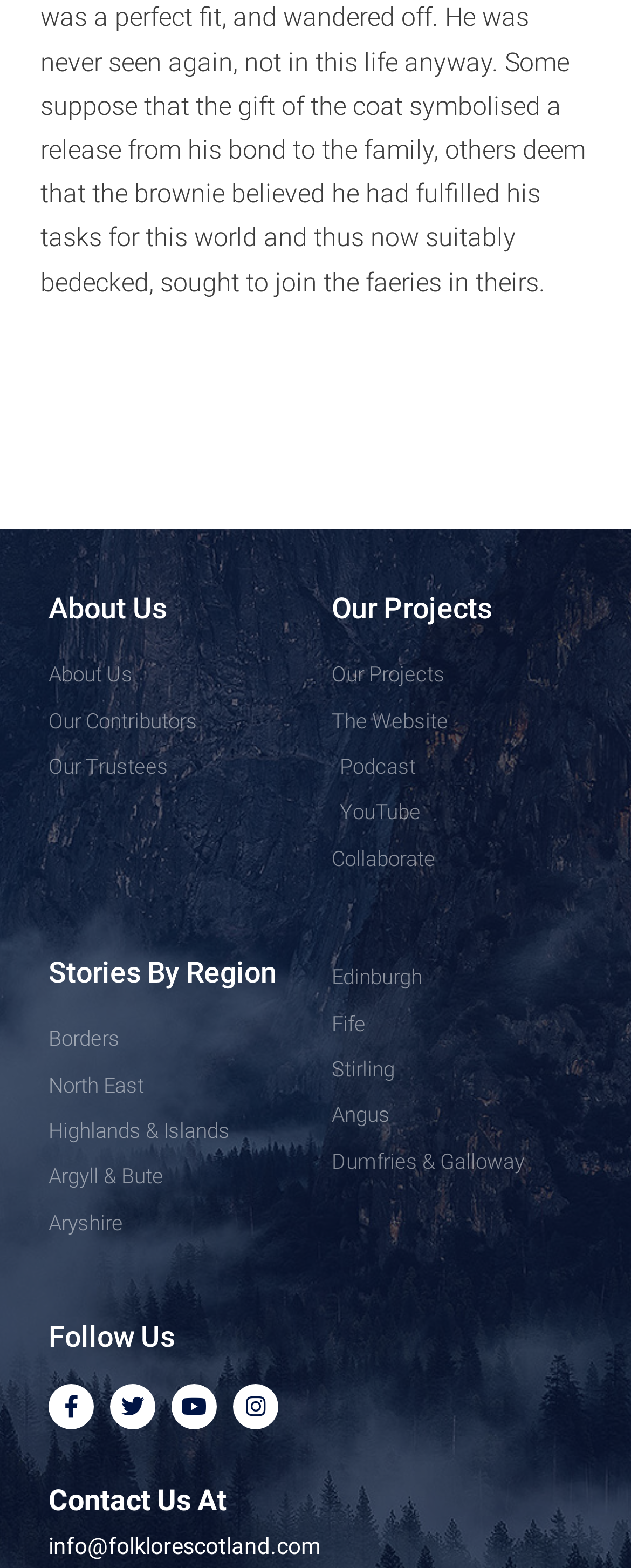Identify the bounding box coordinates of the area you need to click to perform the following instruction: "View June 2023".

None